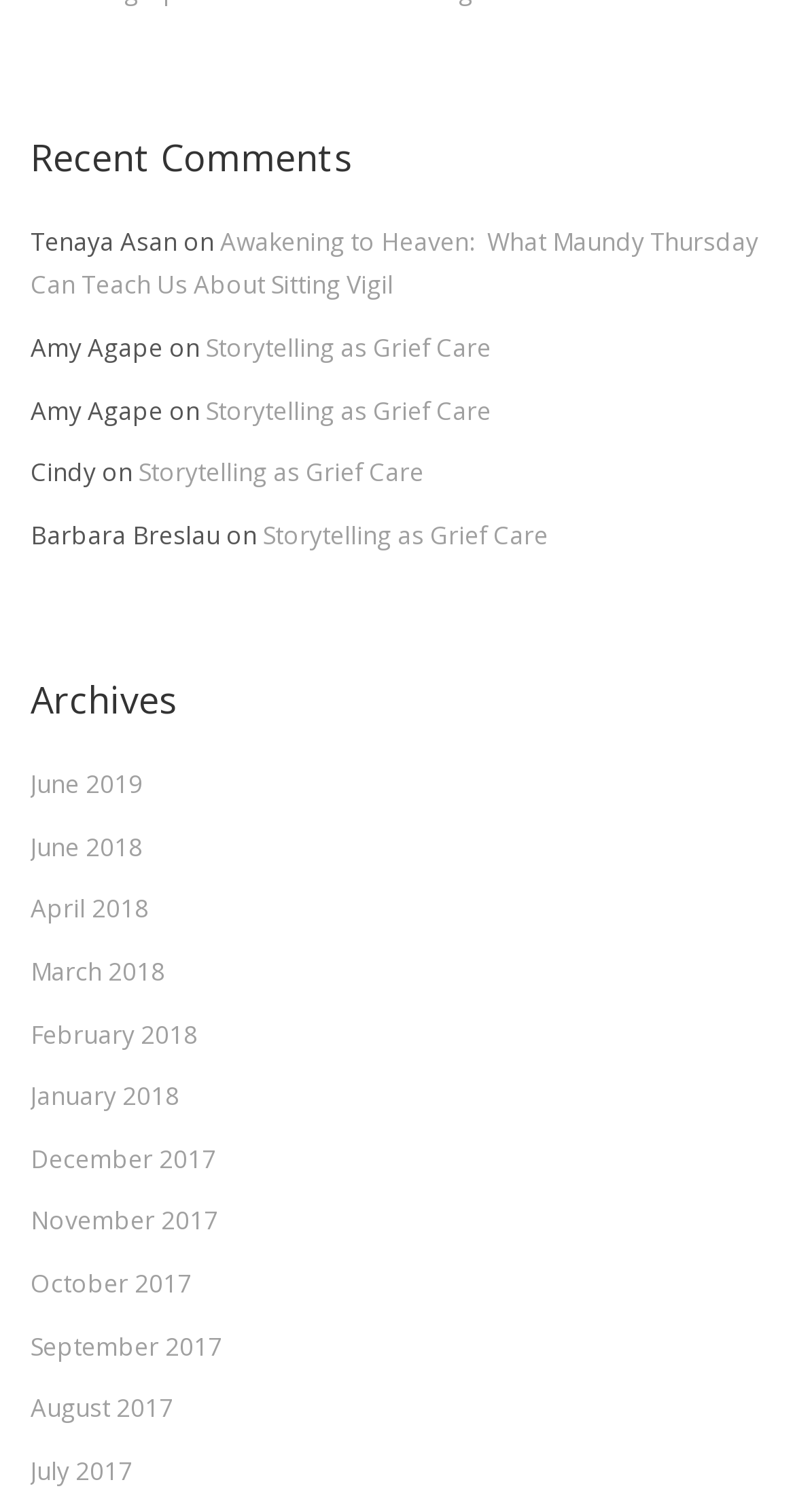Answer with a single word or phrase: 
How many comments are displayed on the page?

3